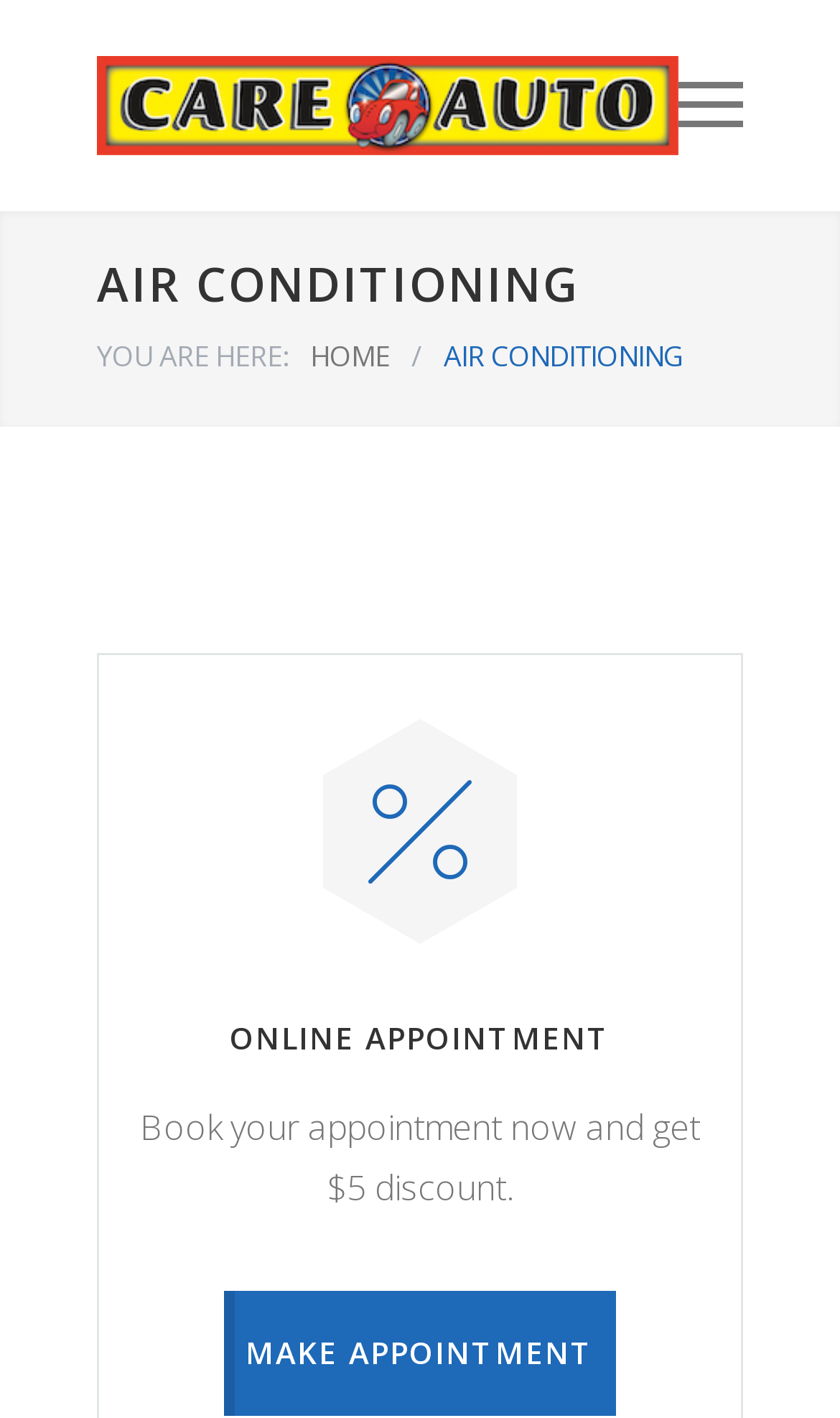Use a single word or phrase to respond to the question:
What is the current page?

AIR CONDITIONING